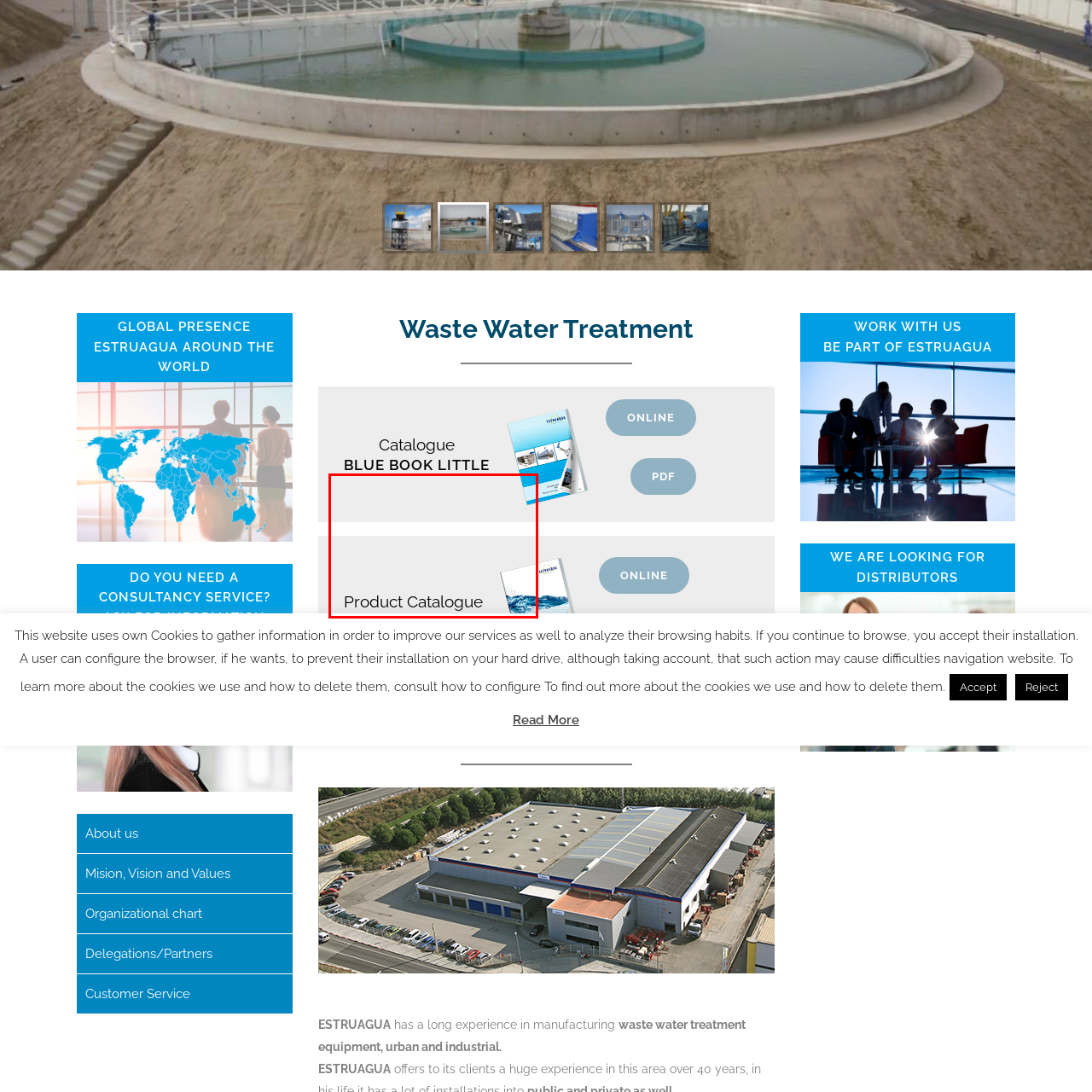What is Estruagua's commitment in waste water management?
Look closely at the image within the red bounding box and respond to the question with one word or a brief phrase.

Providing comprehensive solutions